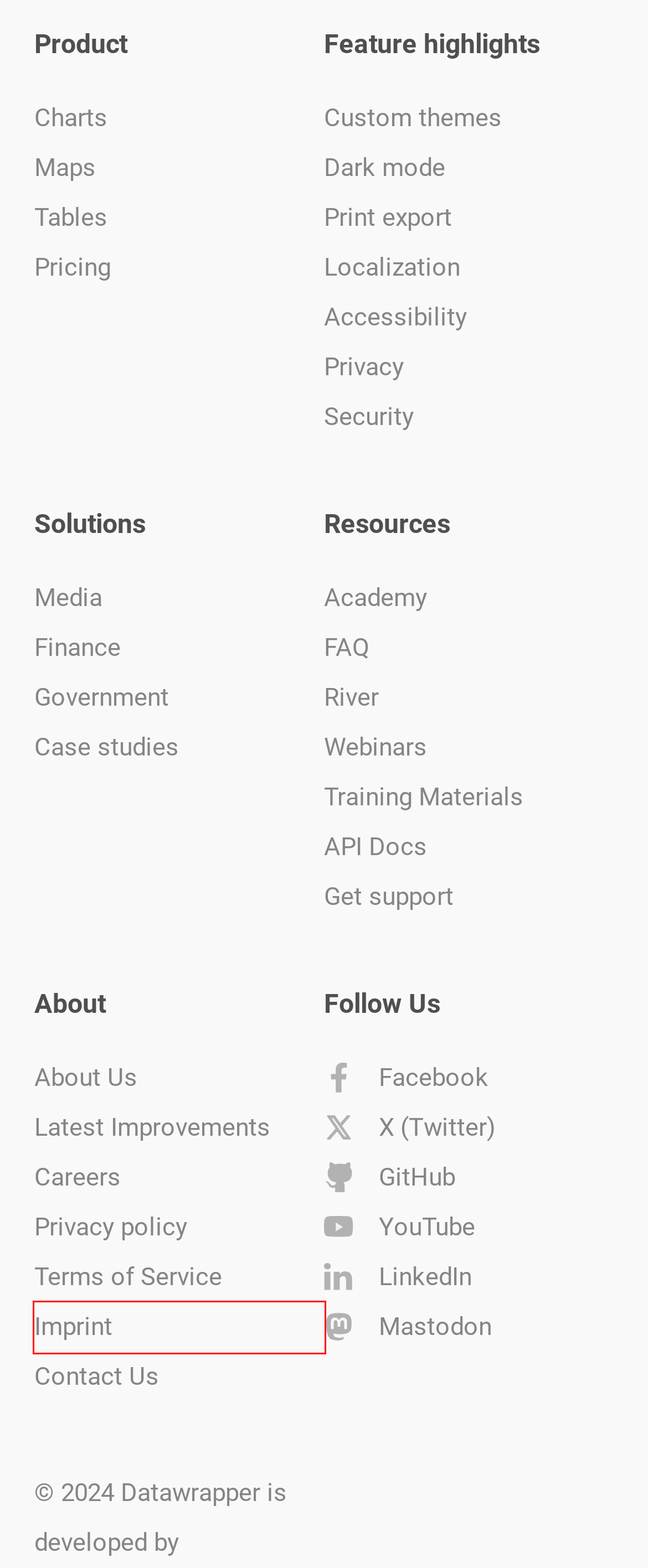You have been given a screenshot of a webpage, where a red bounding box surrounds a UI element. Identify the best matching webpage description for the page that loads after the element in the bounding box is clicked. Options include:
A. Privacy | Datawrapper
B. Datawrapper Imprint & Contact
C. Datawrapper: Create beautiful, interactive charts for free.
D. Security | Datawrapper
E. Frequently Asked Questions answered by Datawrapper team
F. Pricing | Create charts and maps with Datawrapper
G. Maps by Datawrapper: Responsive, interactive, beautiful.
H. Datawrapper · GitHub

B